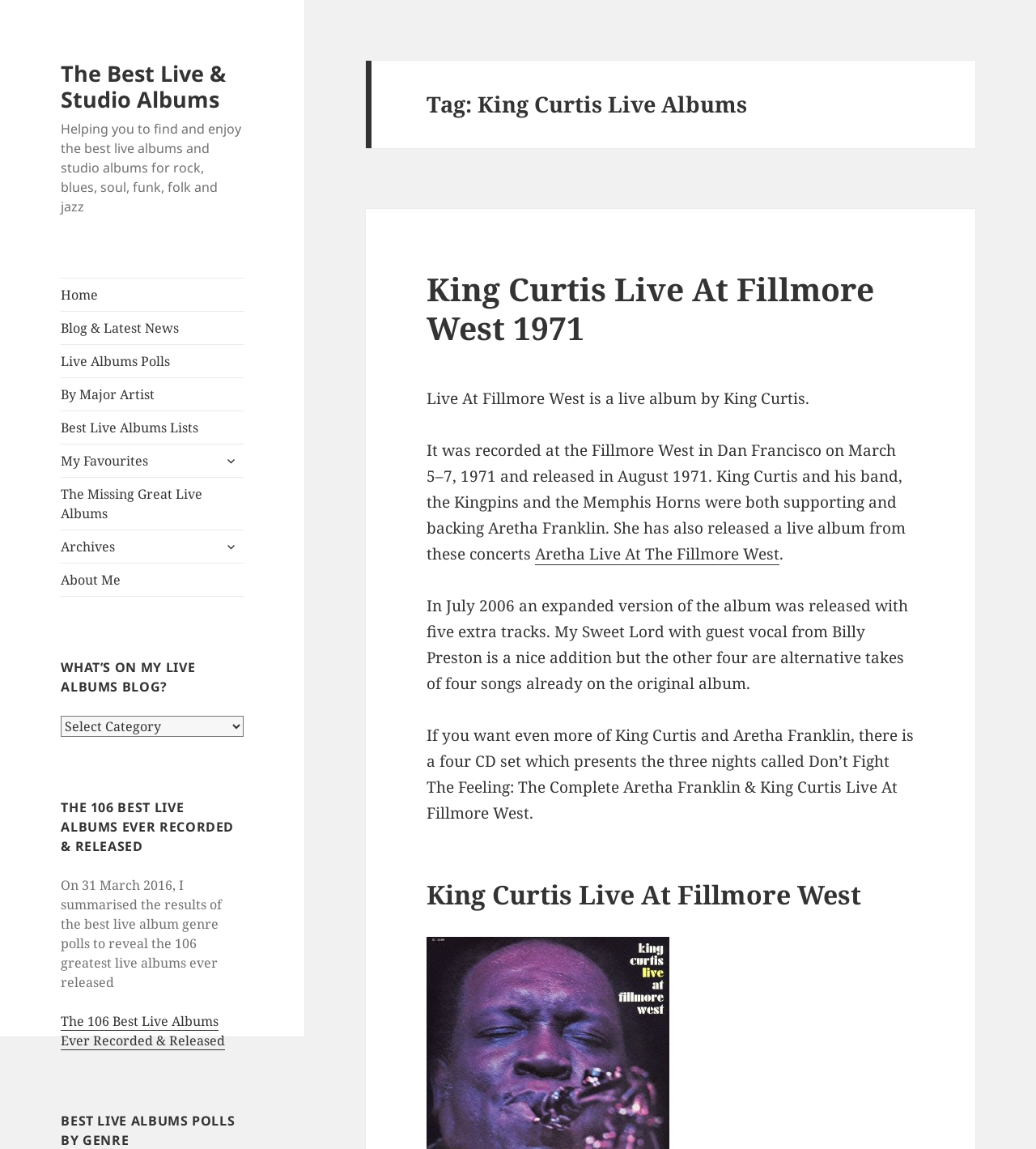Bounding box coordinates are specified in the format (top-left x, top-left y, bottom-right x, bottom-right y). All values are floating point numbers bounded between 0 and 1. Please provide the bounding box coordinate of the region this sentence describes: About Me

[0.059, 0.49, 0.235, 0.518]